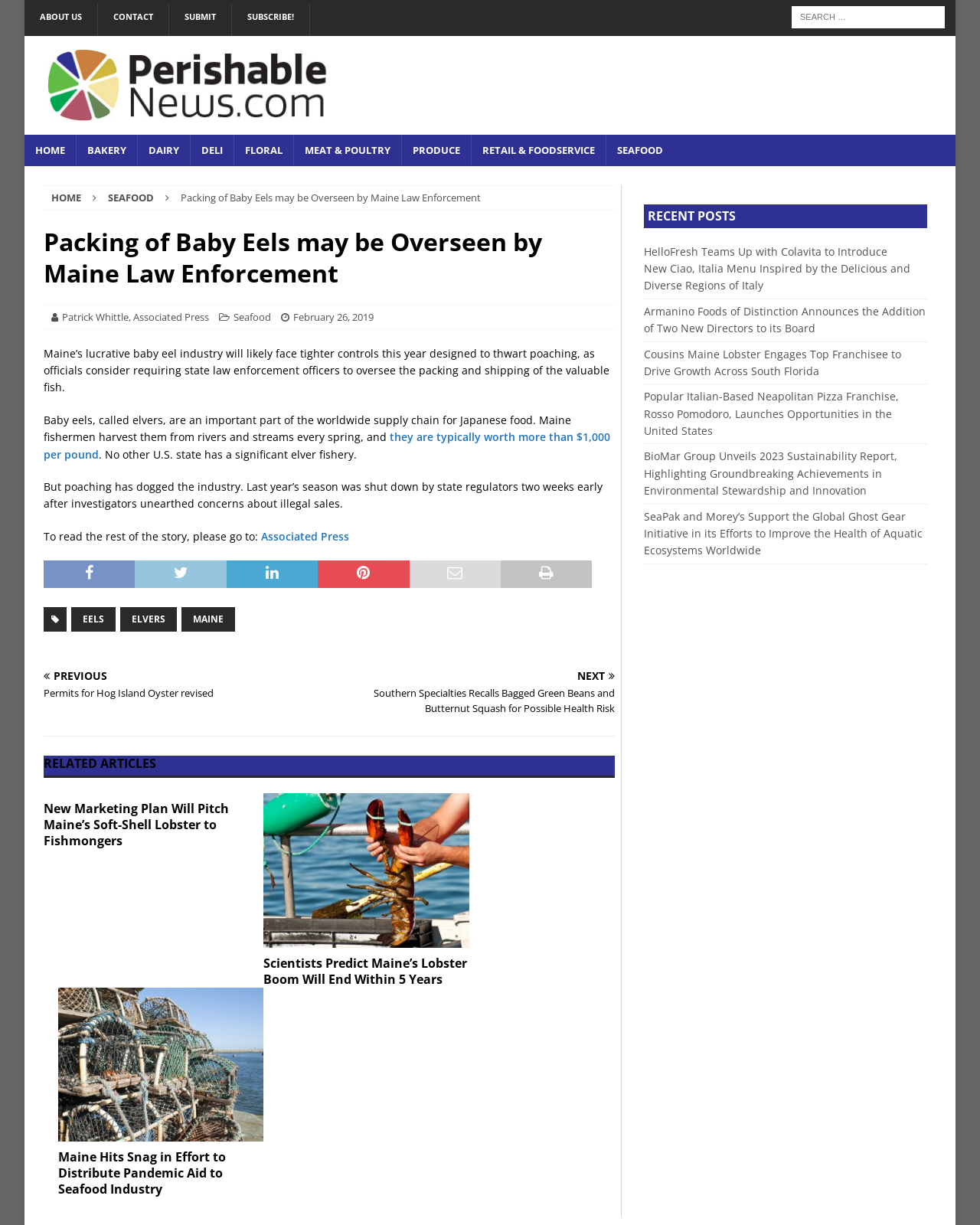Provide a brief response to the question below using a single word or phrase: 
How many related articles are there?

3